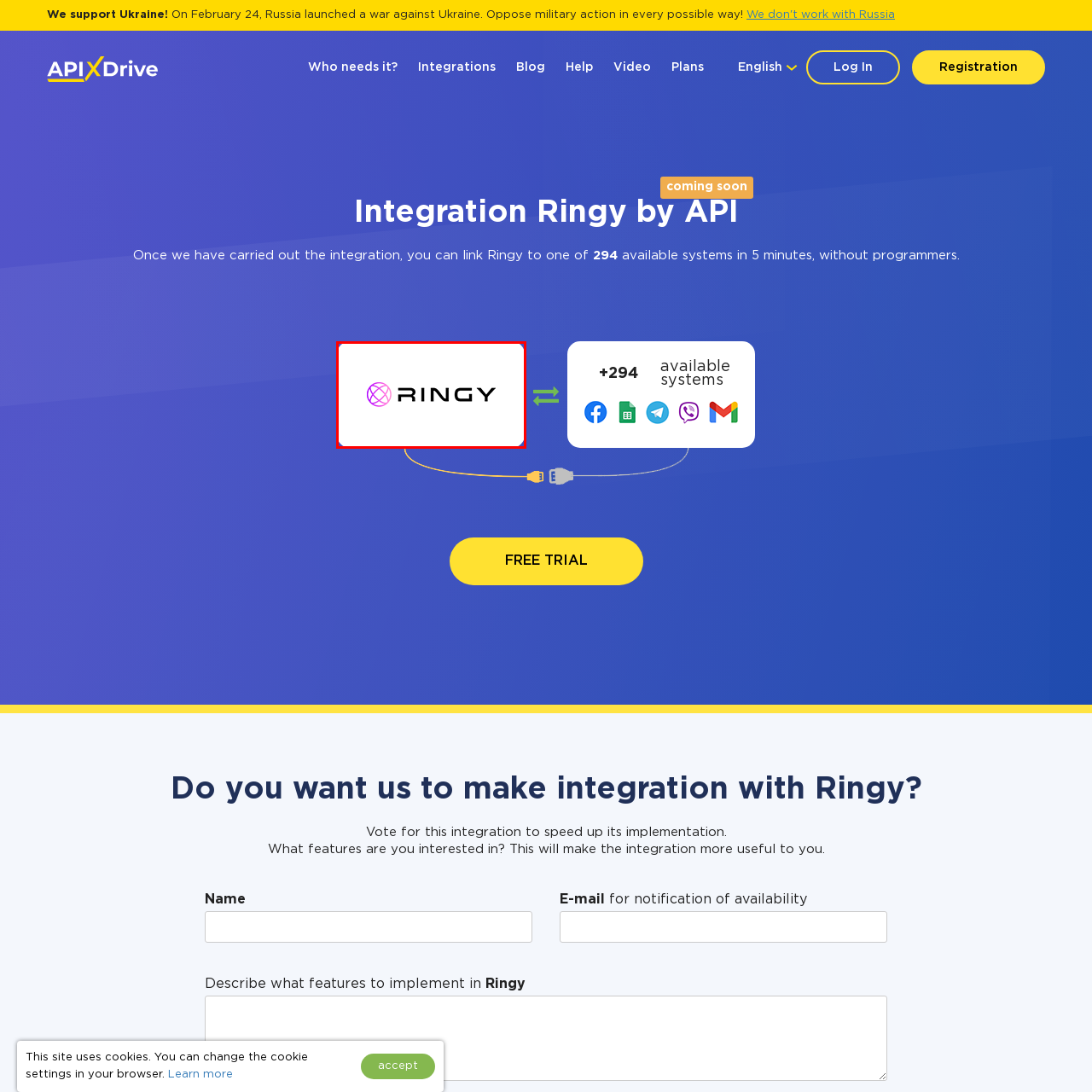Observe the visual content surrounded by a red rectangle, How many systems does Ringy offer for seamless connections? Respond using just one word or a short phrase.

over 350